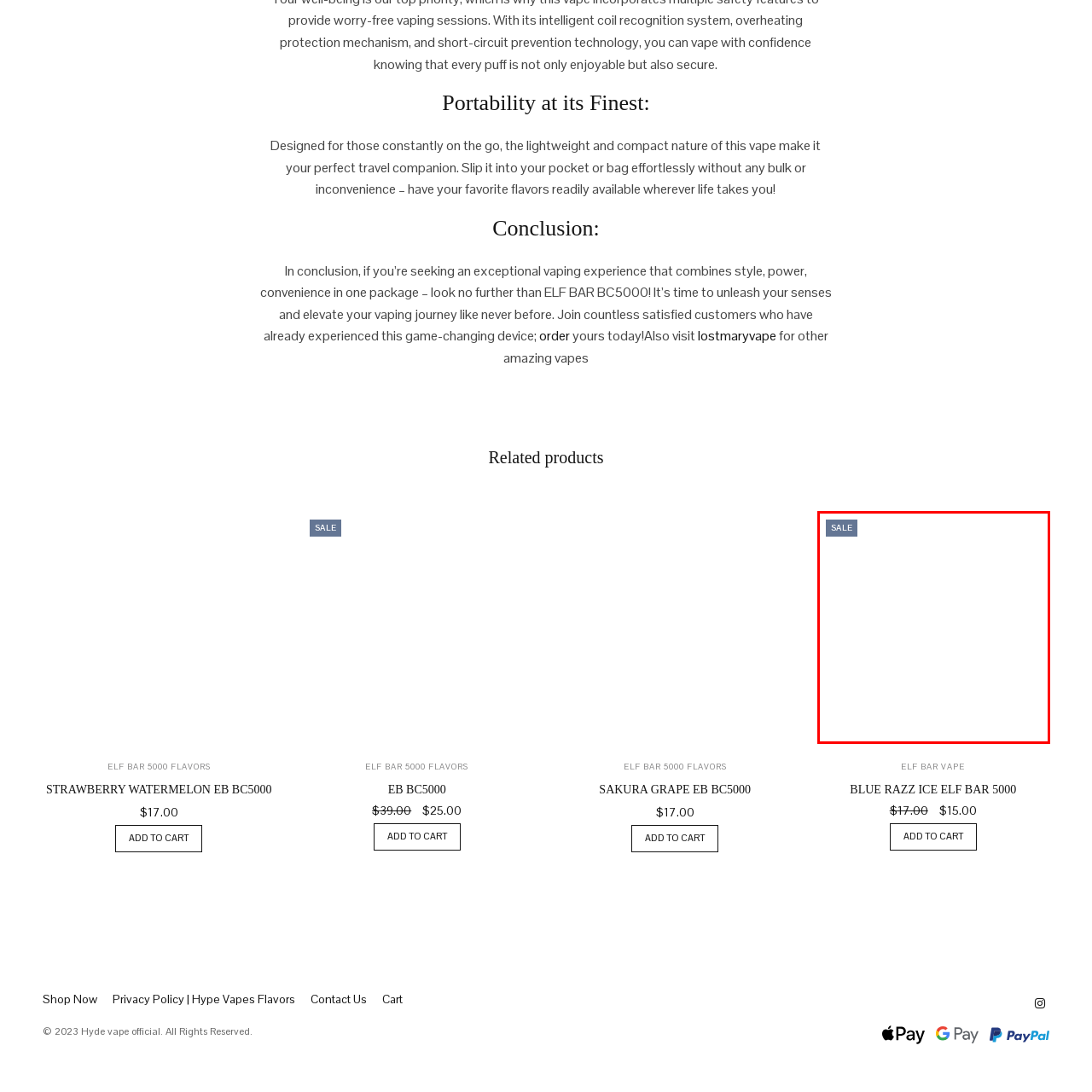Check the section outlined in red, What type of products are being promoted? Please reply with a single word or phrase.

Vaping products